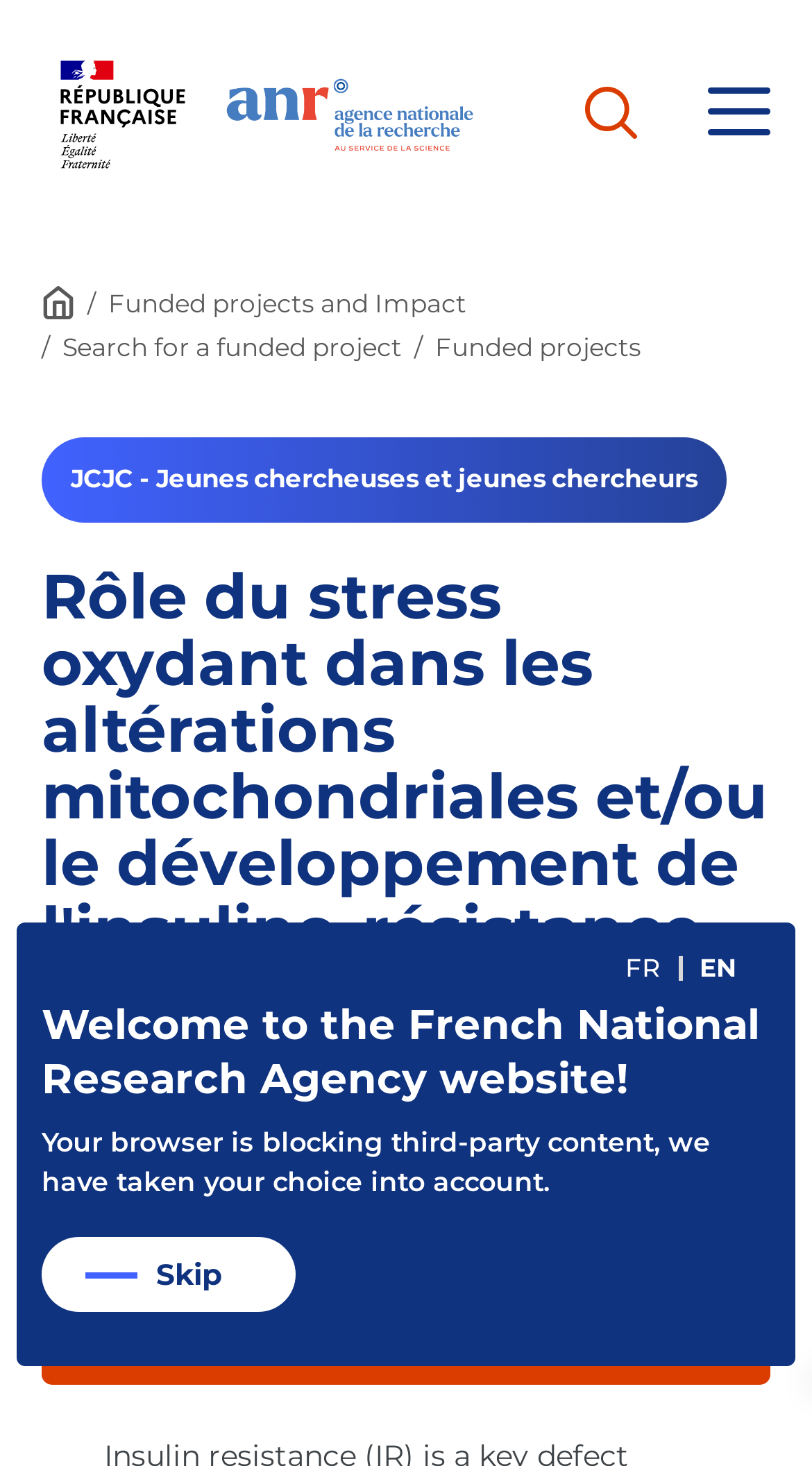Please answer the following question using a single word or phrase: 
What is the name of the research agency?

French National Research Agency